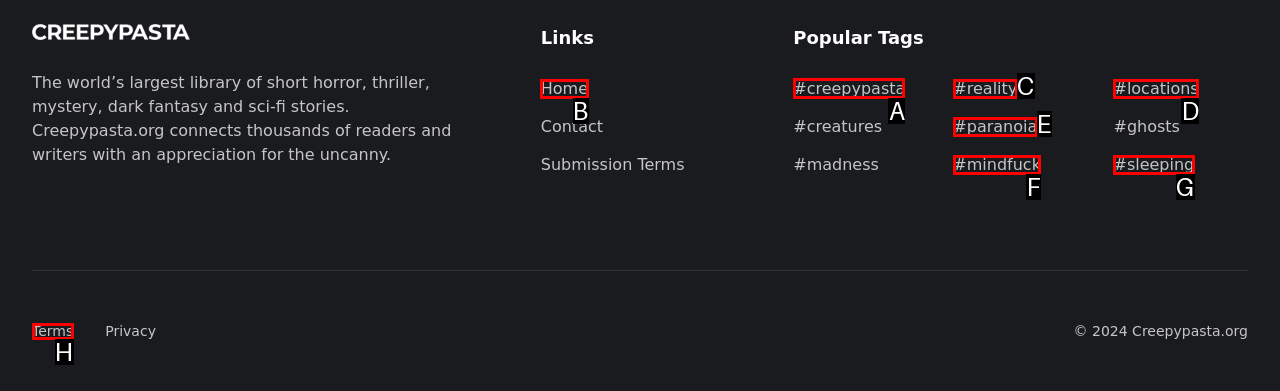Choose the UI element to click on to achieve this task: Read more about the article Rashida Tlaib Husband (Spouse). Reply with the letter representing the selected element.

None